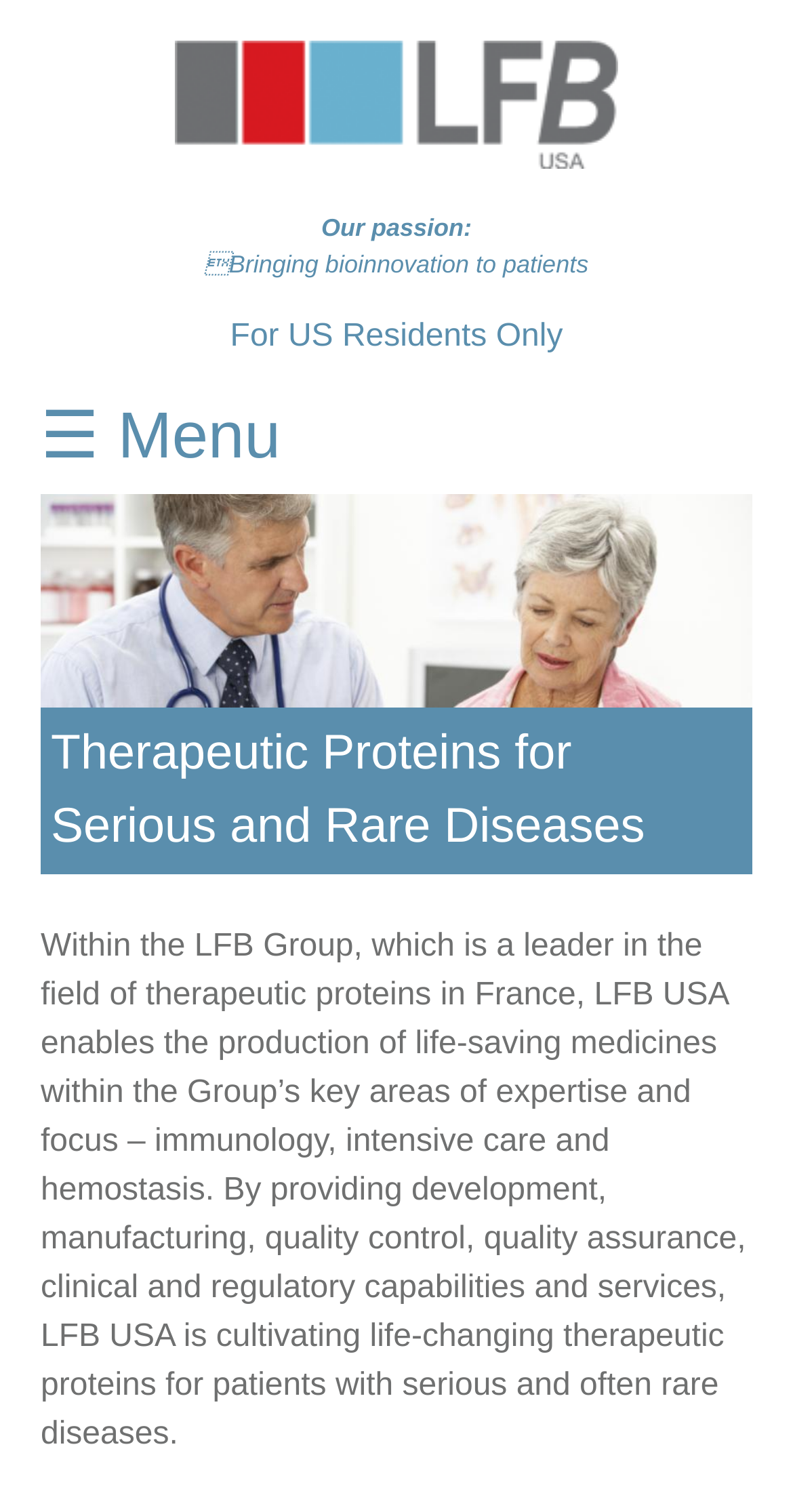Answer the question below with a single word or a brief phrase: 
What is the company's focus?

Patients with serious and rare diseases